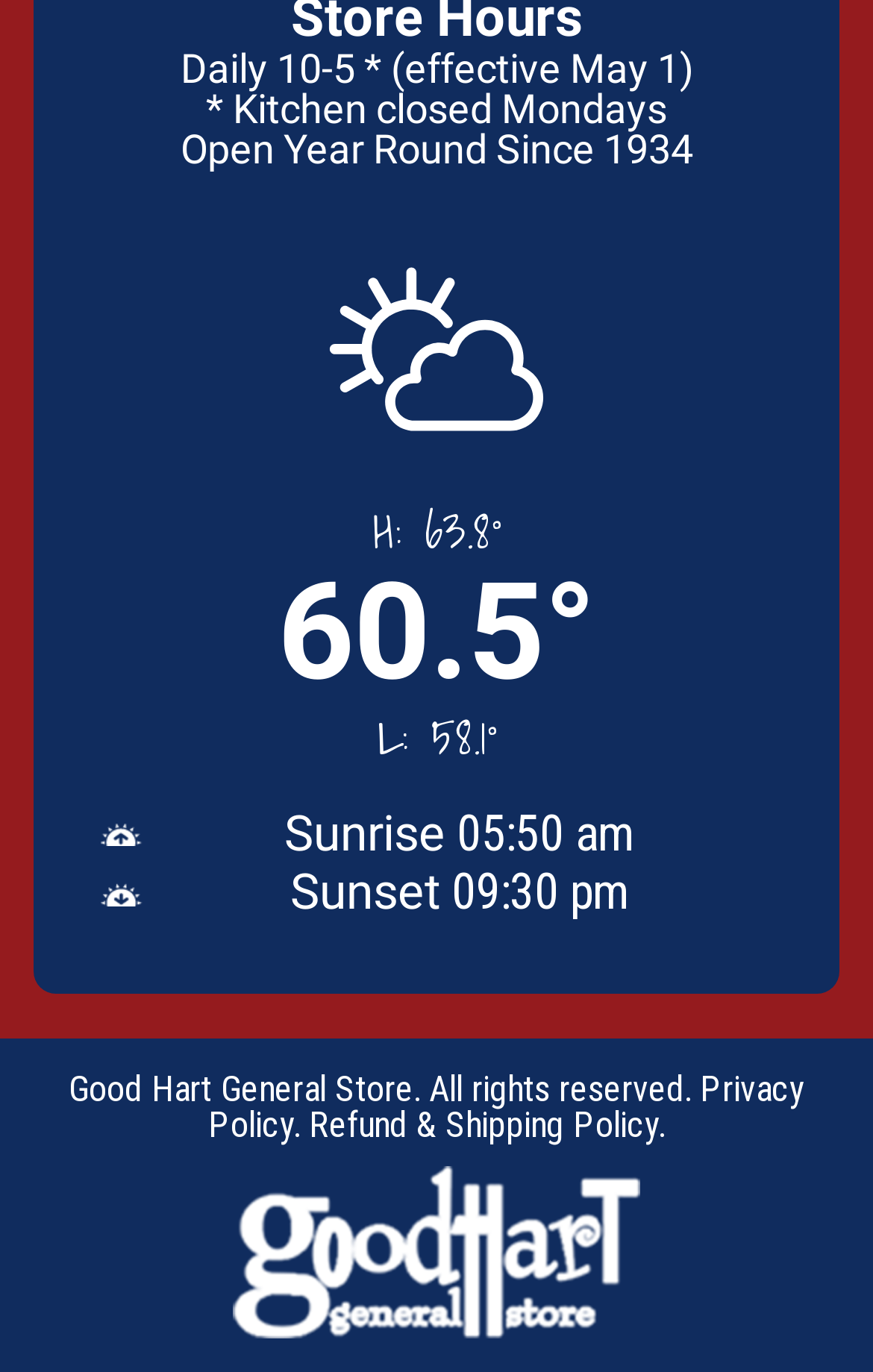Bounding box coordinates are specified in the format (top-left x, top-left y, bottom-right x, bottom-right y). All values are floating point numbers bounded between 0 and 1. Please provide the bounding box coordinate of the region this sentence describes: Refund & Shipping Policy

[0.354, 0.804, 0.754, 0.835]